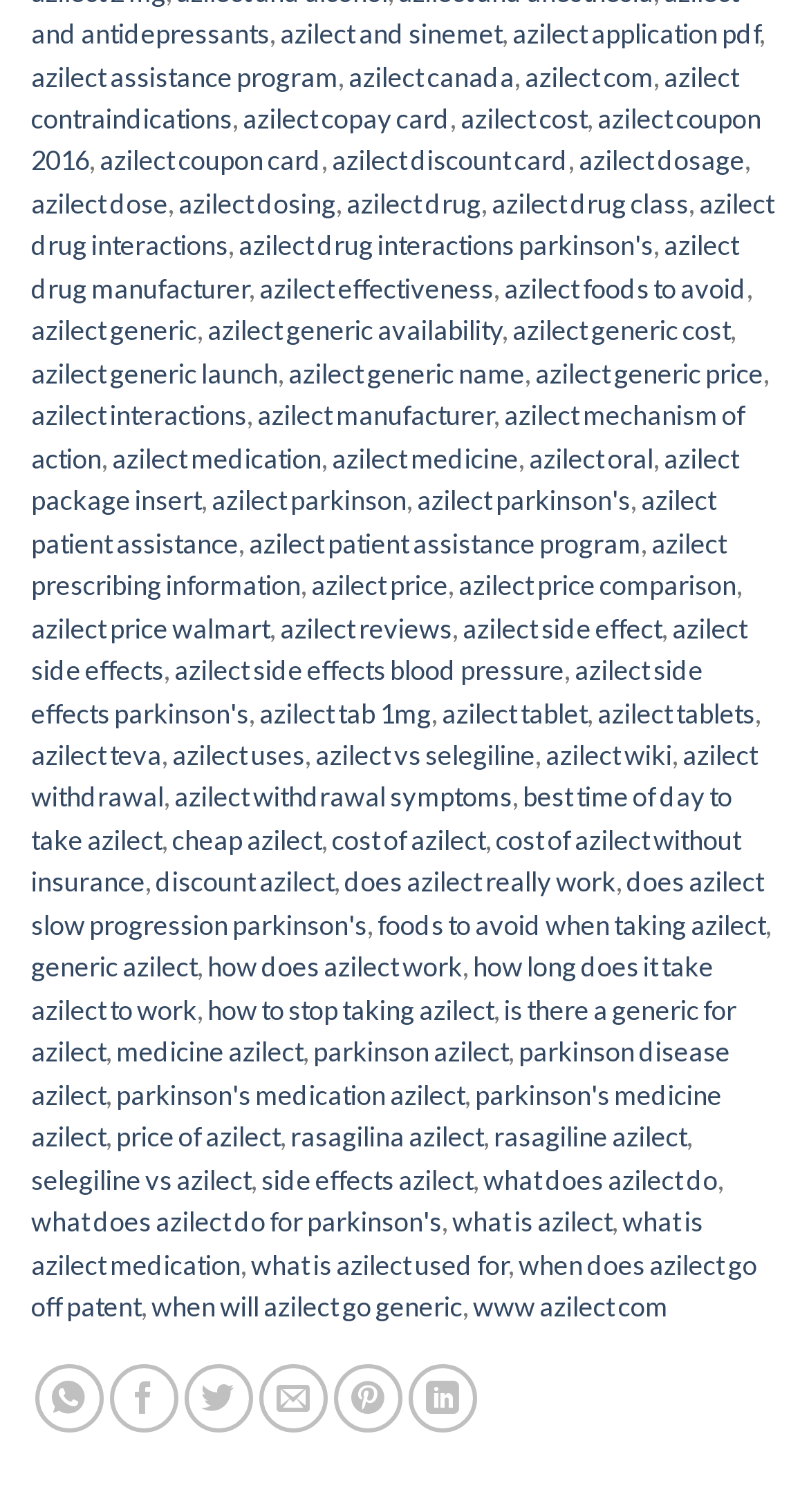Respond to the following query with just one word or a short phrase: 
What is the vertical position of the link 'azilect cost'?

0.067